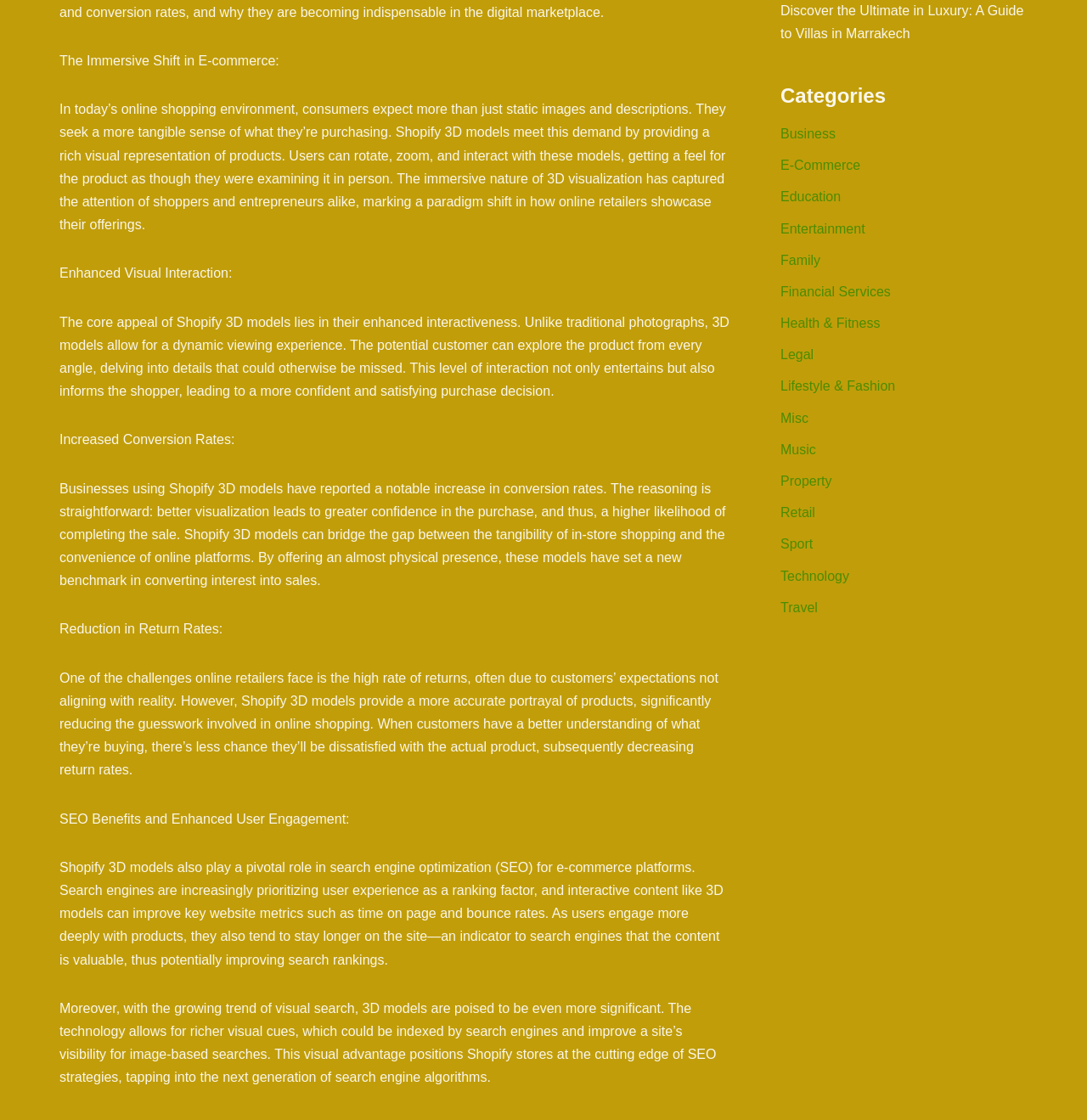Please determine the bounding box of the UI element that matches this description: Property. The coordinates should be given as (top-left x, top-left y, bottom-right x, bottom-right y), with all values between 0 and 1.

[0.718, 0.423, 0.765, 0.436]